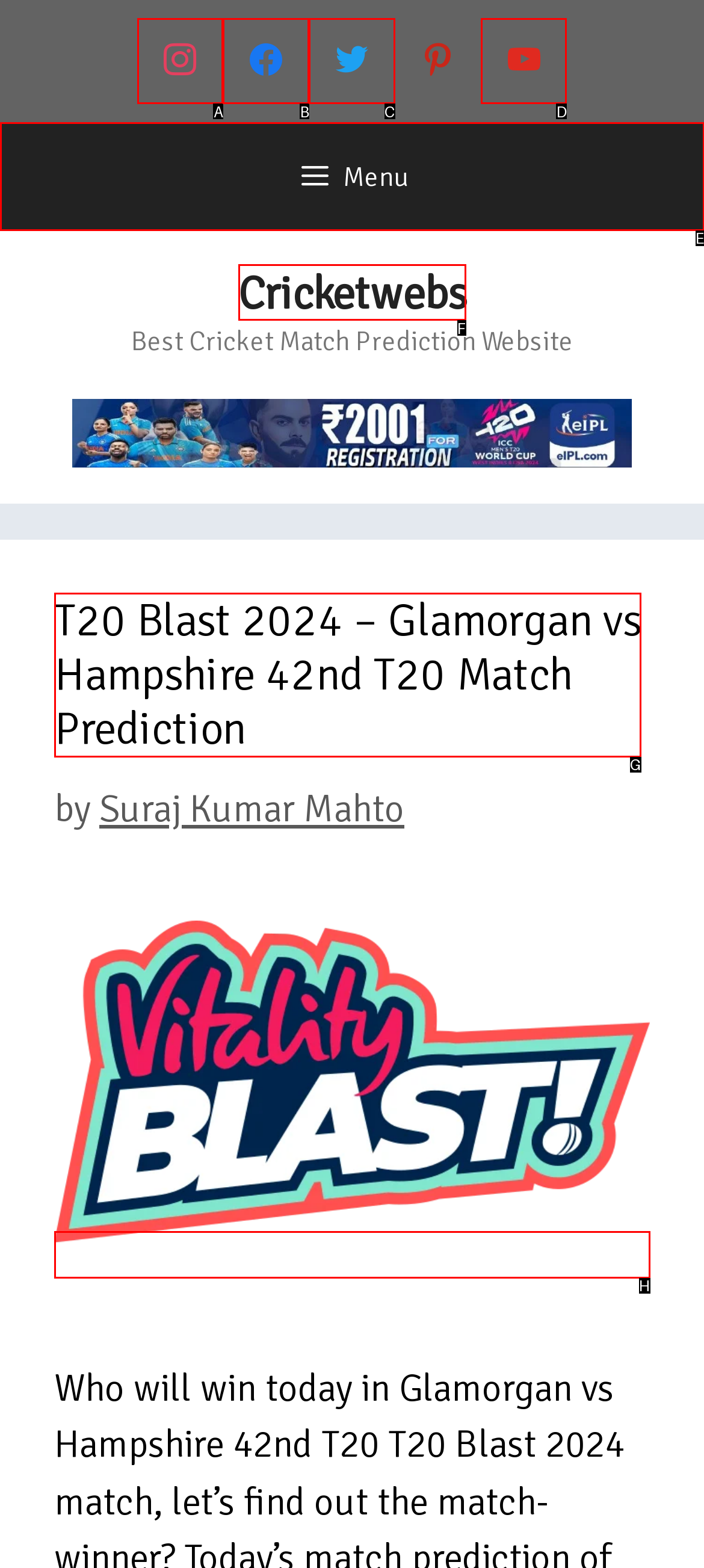Which HTML element should be clicked to complete the task: Click the menu button? Answer with the letter of the corresponding option.

E